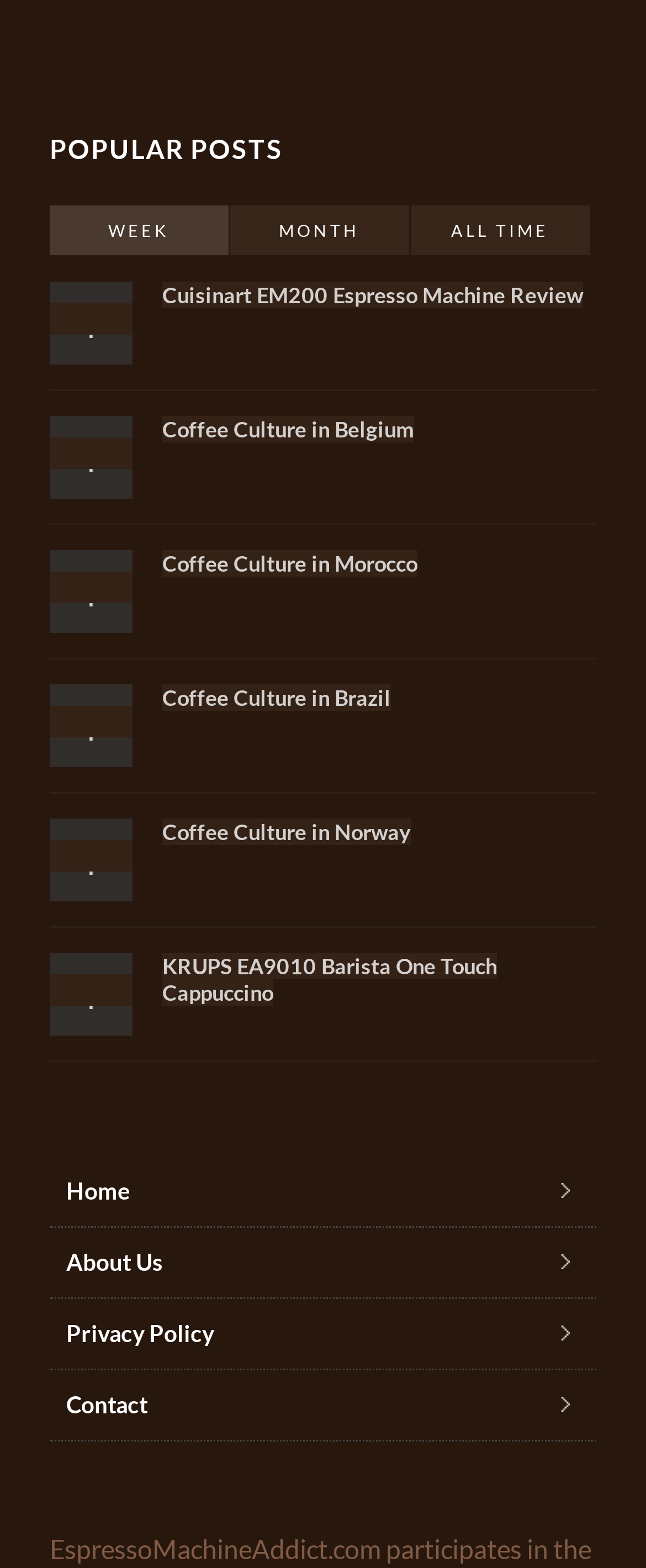Using the format (top-left x, top-left y, bottom-right x, bottom-right y), provide the bounding box coordinates for the described UI element. All values should be floating point numbers between 0 and 1: Privacy Policy

[0.077, 0.828, 0.923, 0.874]